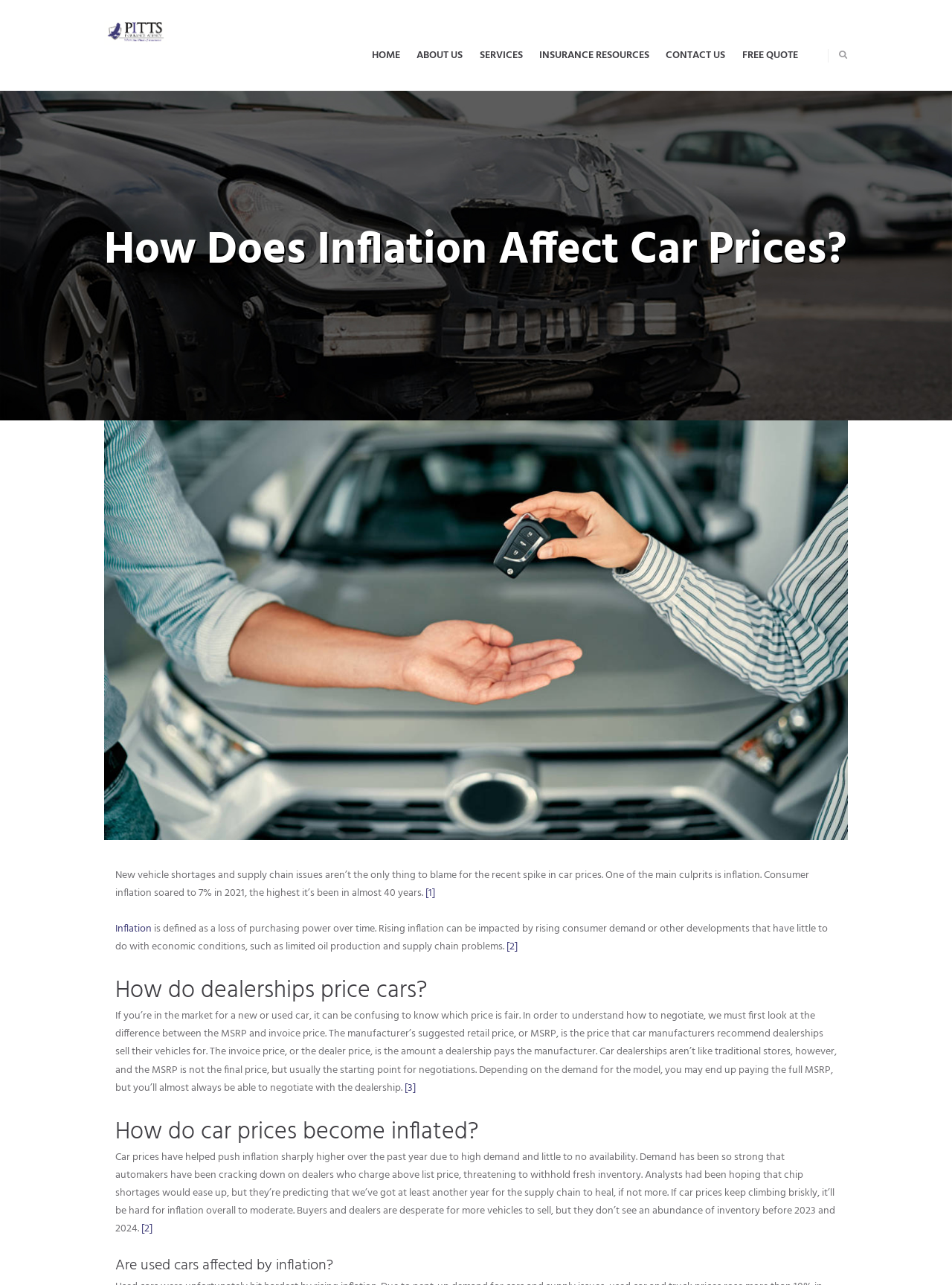Locate the bounding box coordinates of the element I should click to achieve the following instruction: "Click the 'SERVICES' link".

[0.495, 0.028, 0.558, 0.058]